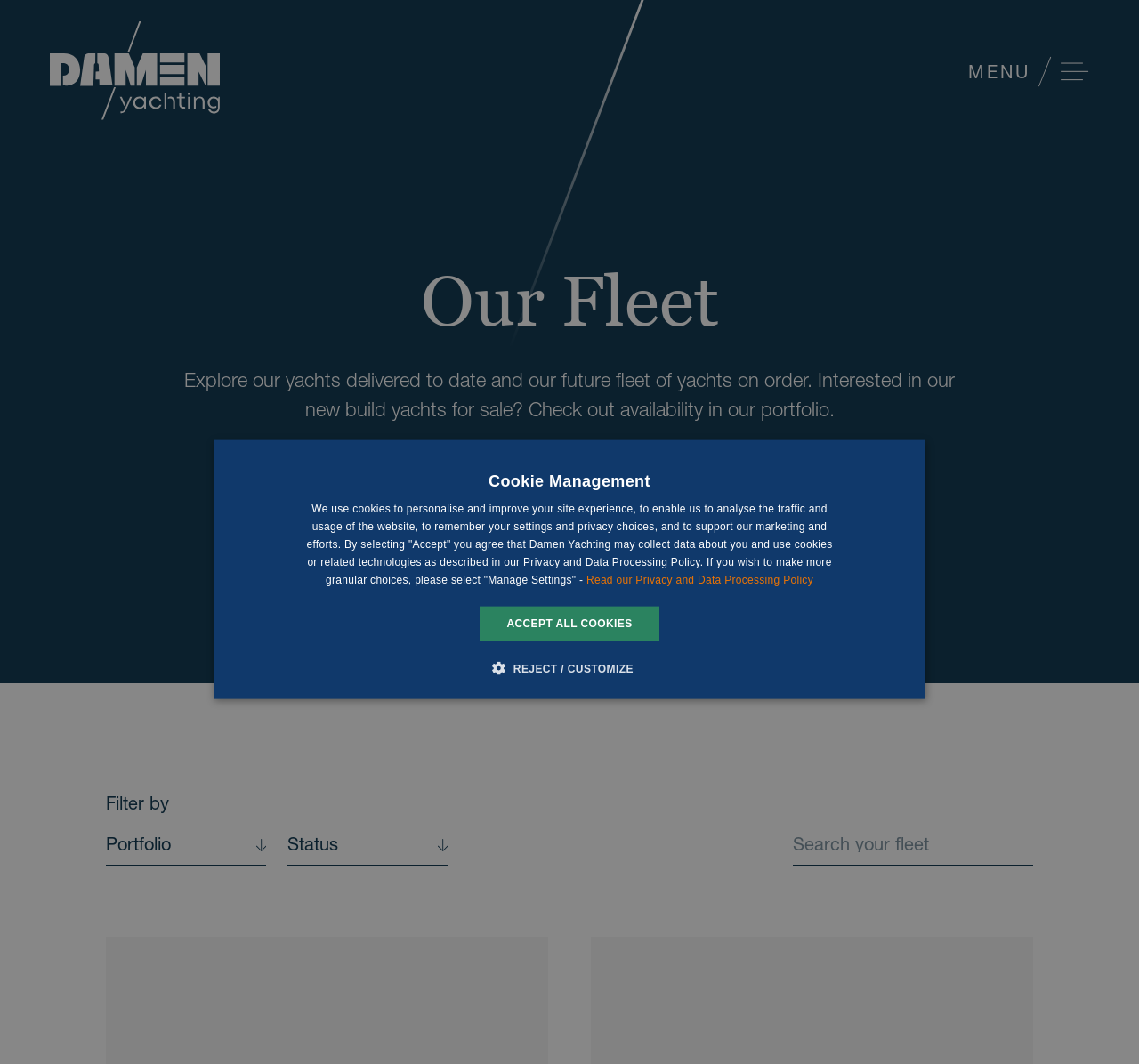What is the purpose of the cookies used by Damen Yachting?
Based on the image, give a concise answer in the form of a single word or short phrase.

improve website and products